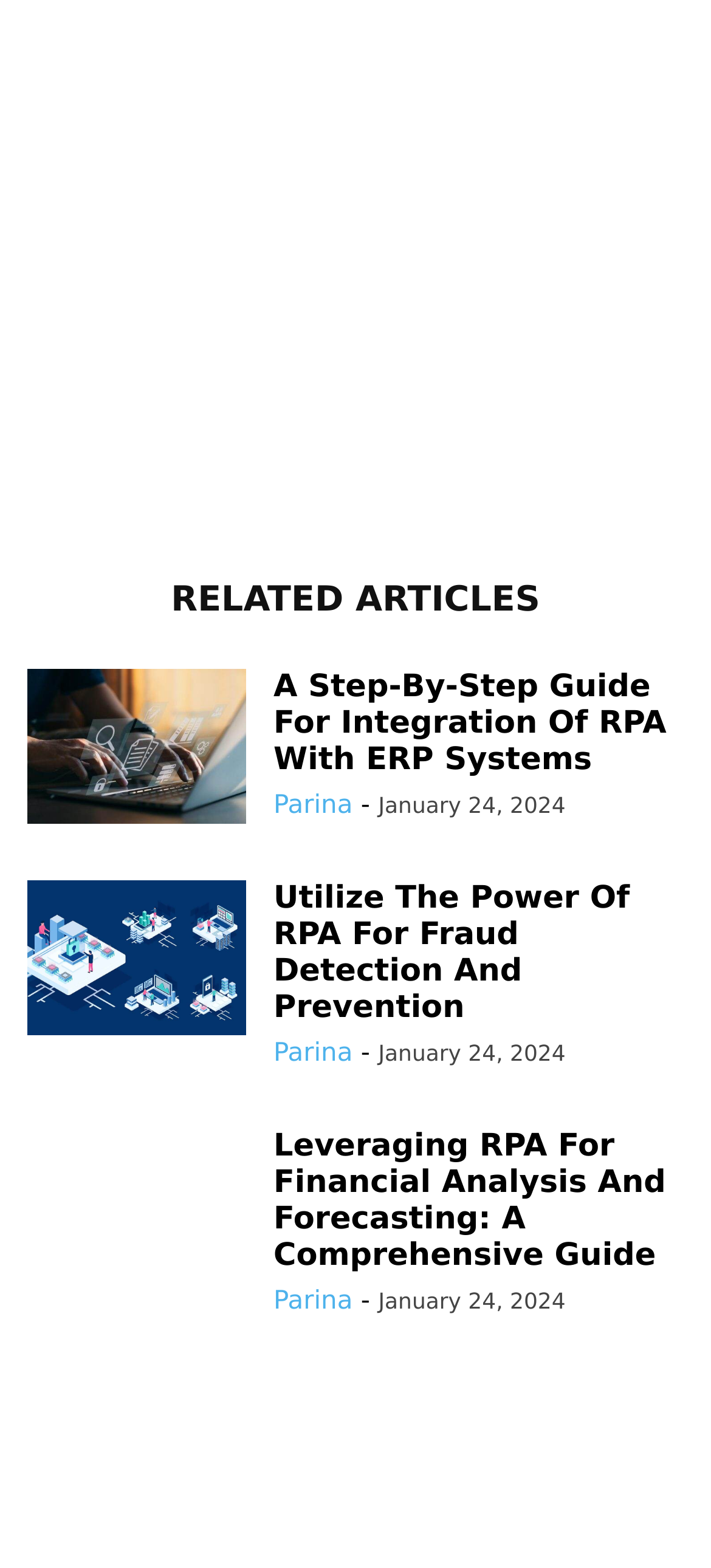Identify the bounding box coordinates of the clickable region to carry out the given instruction: "Click on the link to read the article".

[0.038, 0.125, 0.346, 0.248]